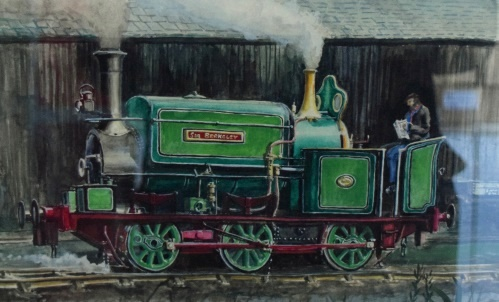Generate a comprehensive description of the image.

This image showcases a beautifully detailed illustration of the locomotive "Sir Berkeley," a Manning Wardle contractor’s locomotive. The painting depicts the engine in its original livery, featuring a vibrant green body adorned with red accents and topped with a yellow chimney. The locomotive stands proudly at a station, emanating steam, which adds a sense of nostalgia and activity to the scene. A worker, dressed in period attire, is seen reading a newspaper while leaning against the engine, enhancing the historical context. This locomotive holds significant heritage, as it was involved in the construction of important infrastructures like Nottingham Victoria station and is being restored by the Middleton Railway in partnership with the Vintage Carriages Trust. This restoration effort aims to bring the locomotive back into service, where it will function as an ambassador for both organizations, showcasing the pride taken in railway engineering during the Victorian era.